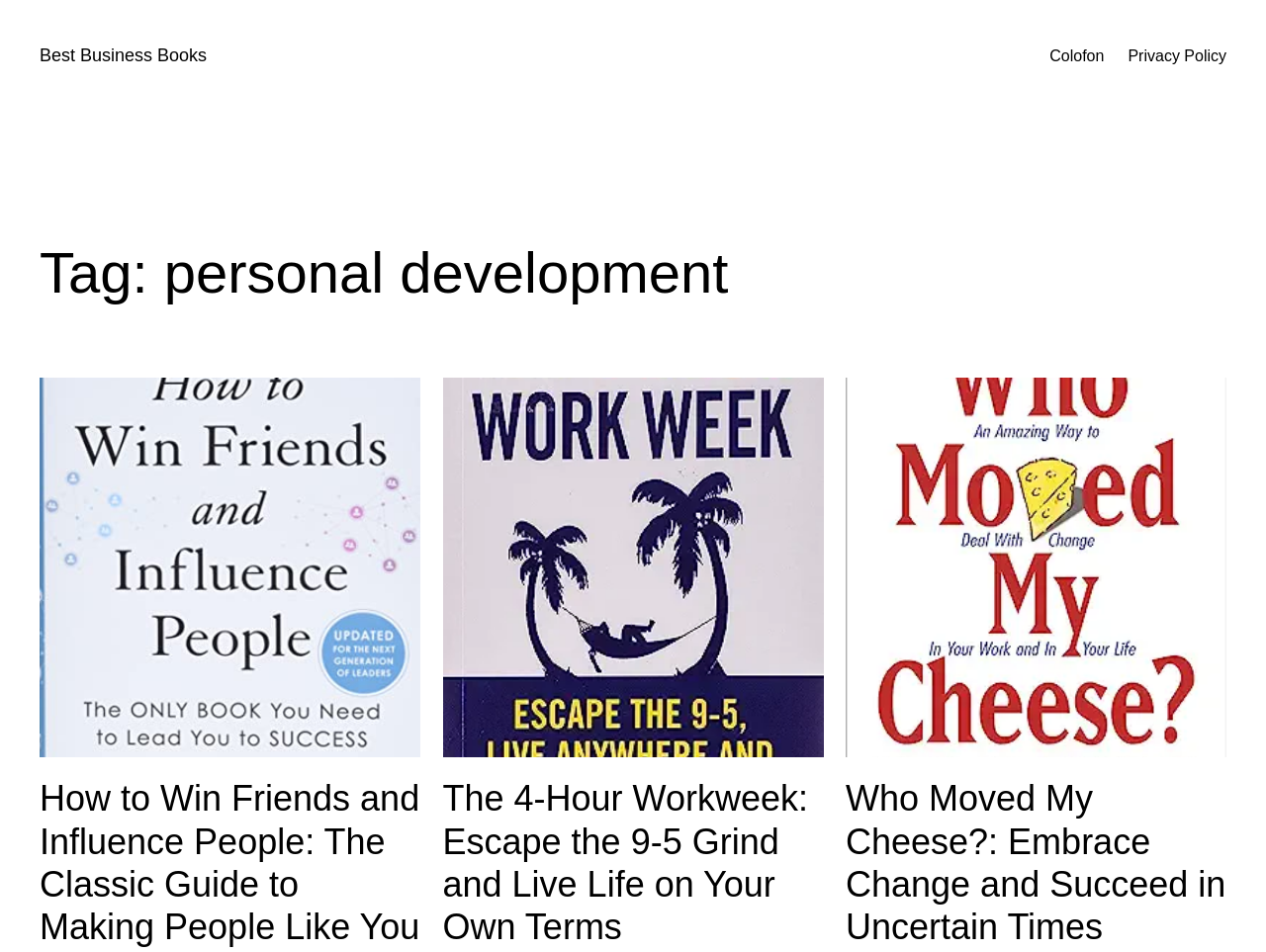Please identify the bounding box coordinates of the area that needs to be clicked to fulfill the following instruction: "Explore the book The 4-Hour Workweek."

[0.35, 0.397, 0.65, 0.796]